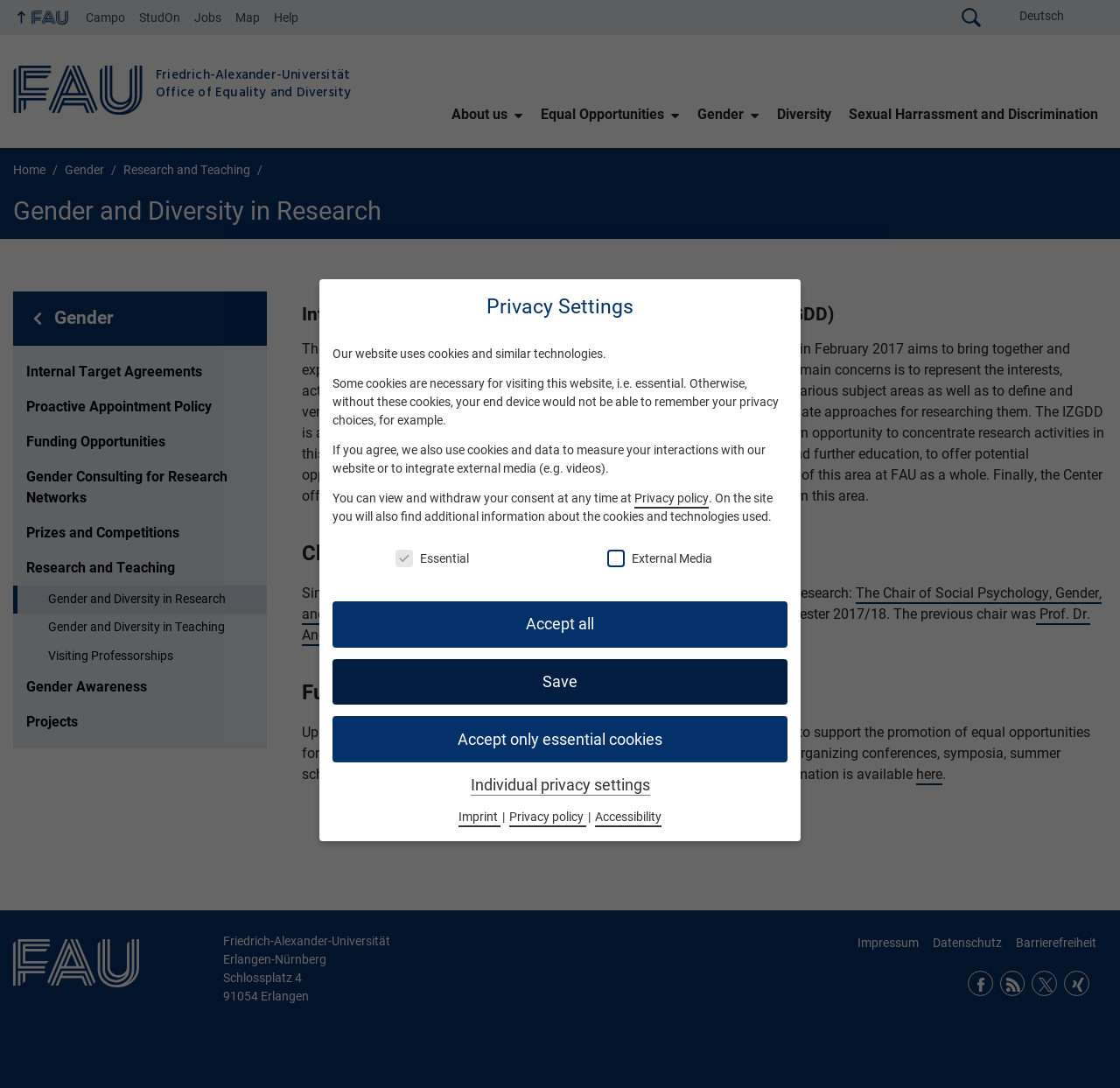Show the bounding box coordinates of the region that should be clicked to follow the instruction: "Visit the FAU website."

[0.012, 0.004, 0.064, 0.028]